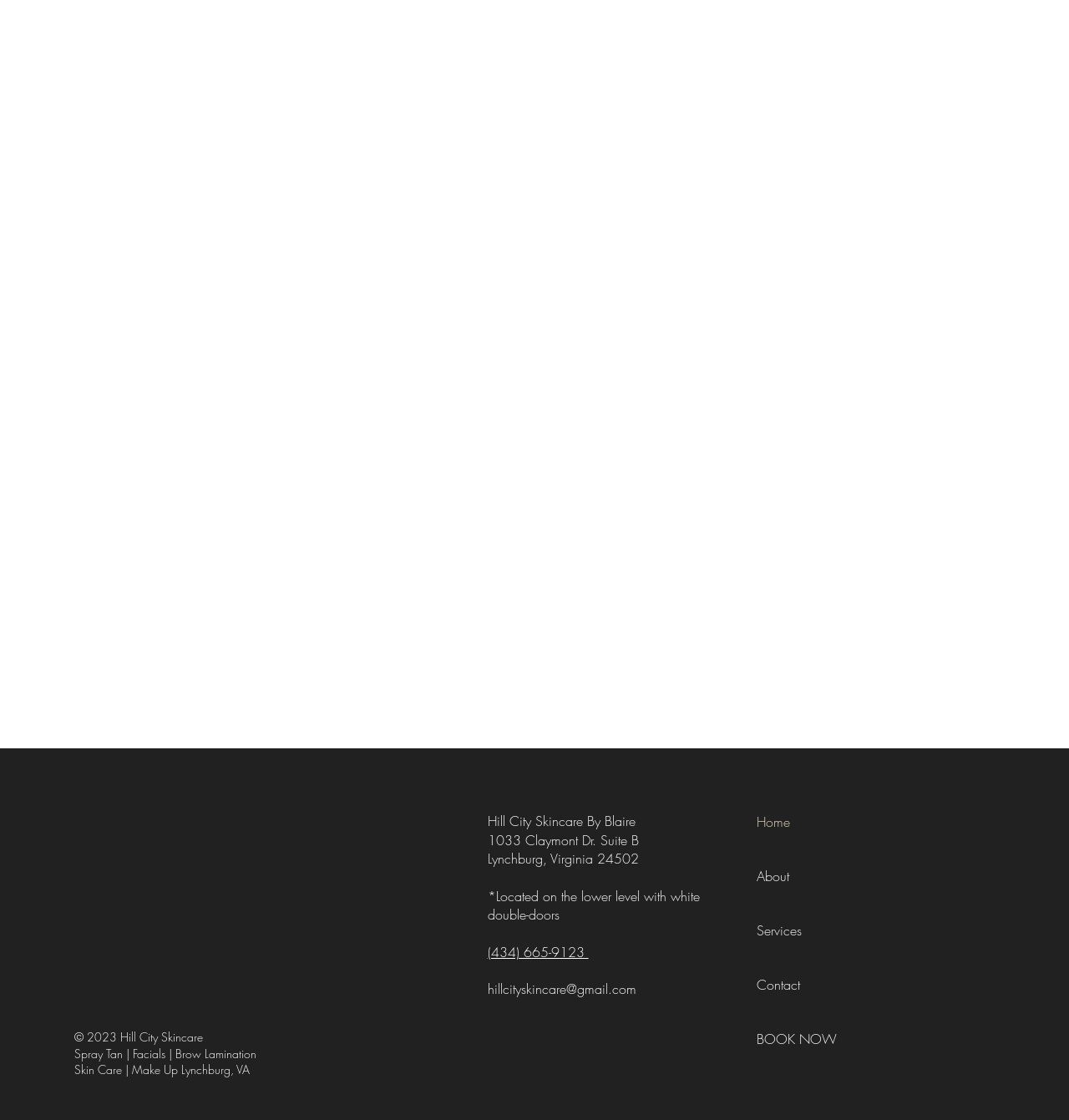Consider the image and give a detailed and elaborate answer to the question: 
What is the address?

The address can be found in the static text element '1033 Claymont Dr. Suite B' located at [0.456, 0.742, 0.597, 0.758] which is likely a contact information section.